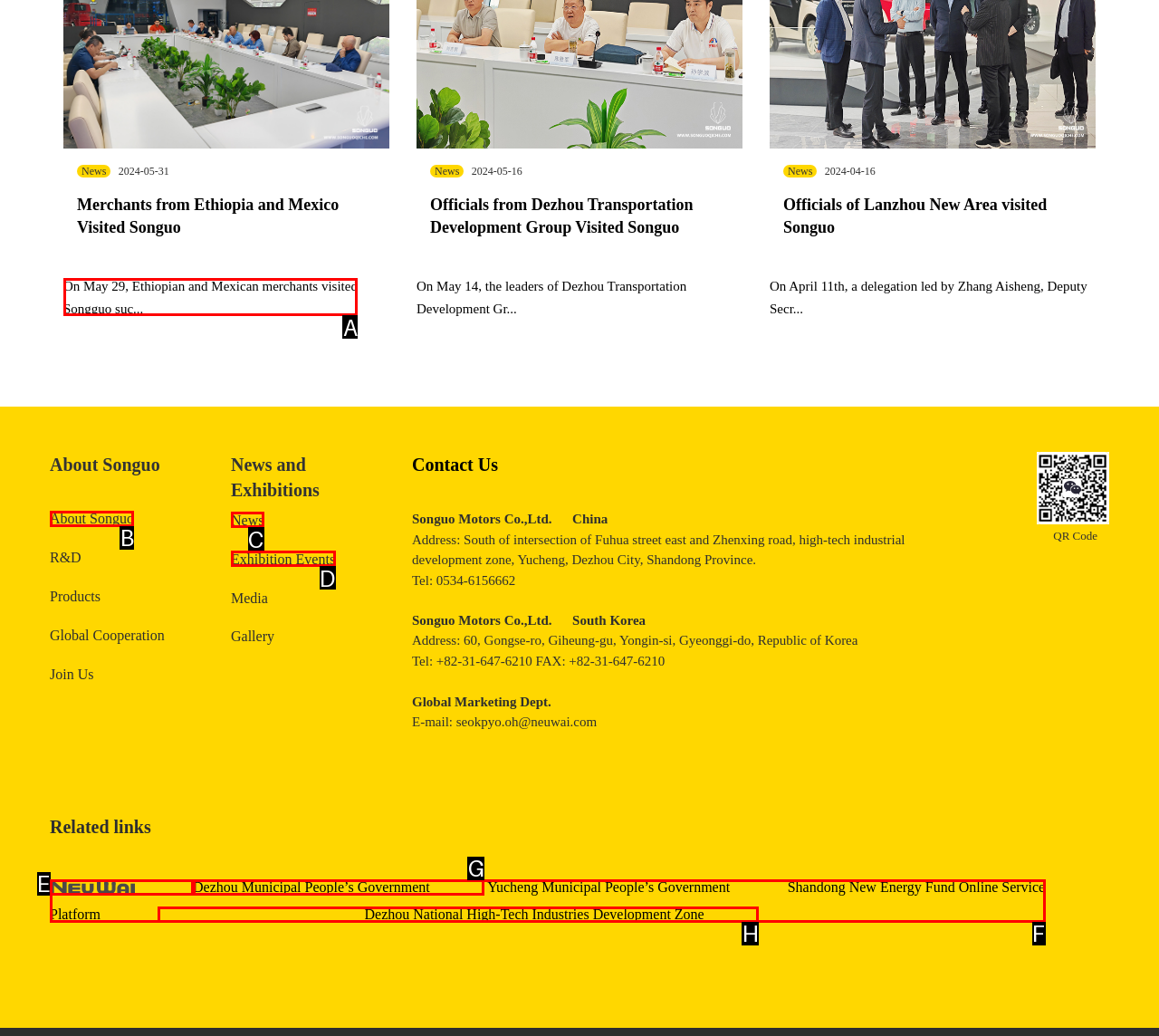Determine which HTML element best fits the description: About Songuo
Answer directly with the letter of the matching option from the available choices.

B